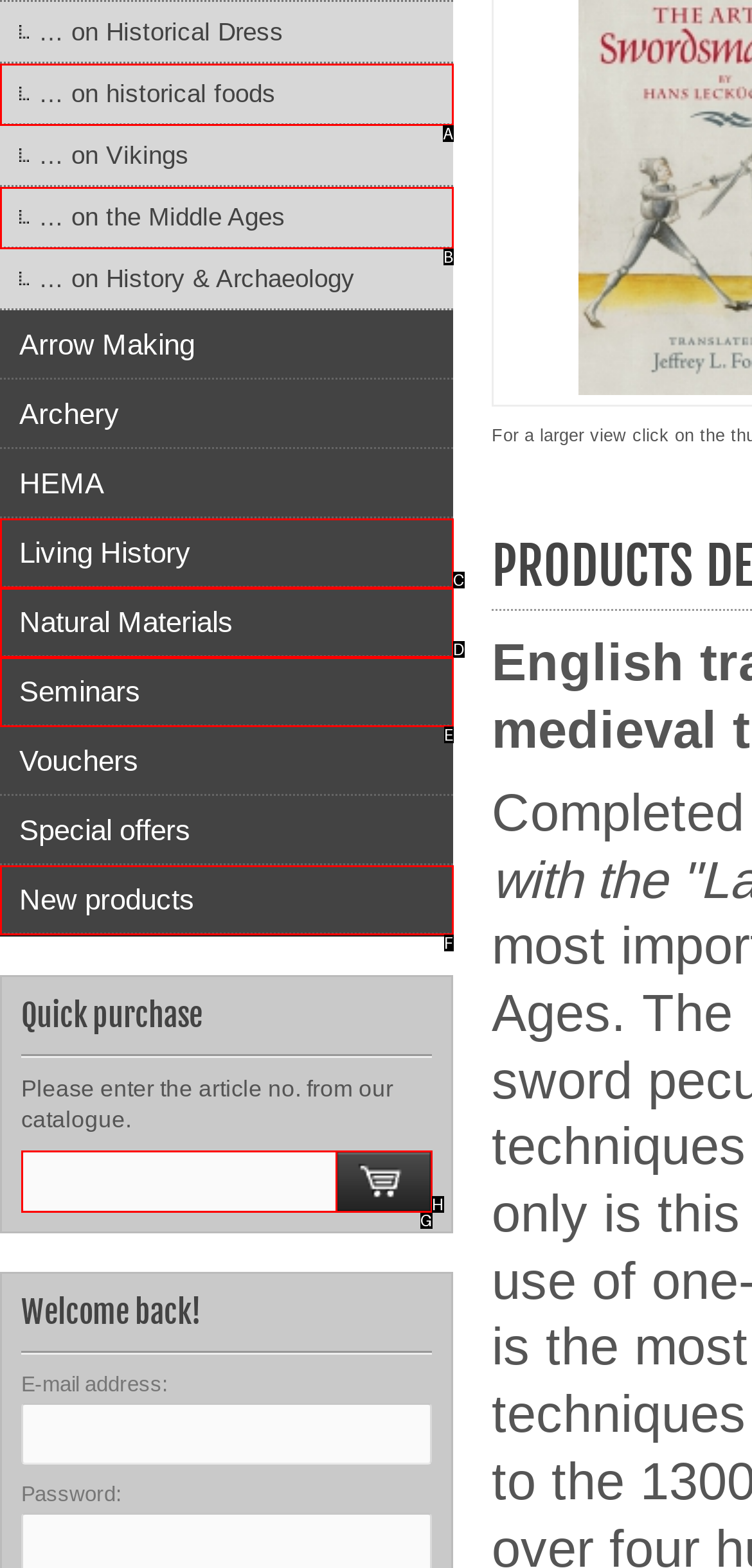Identify which option matches the following description: Living History
Answer by giving the letter of the correct option directly.

C